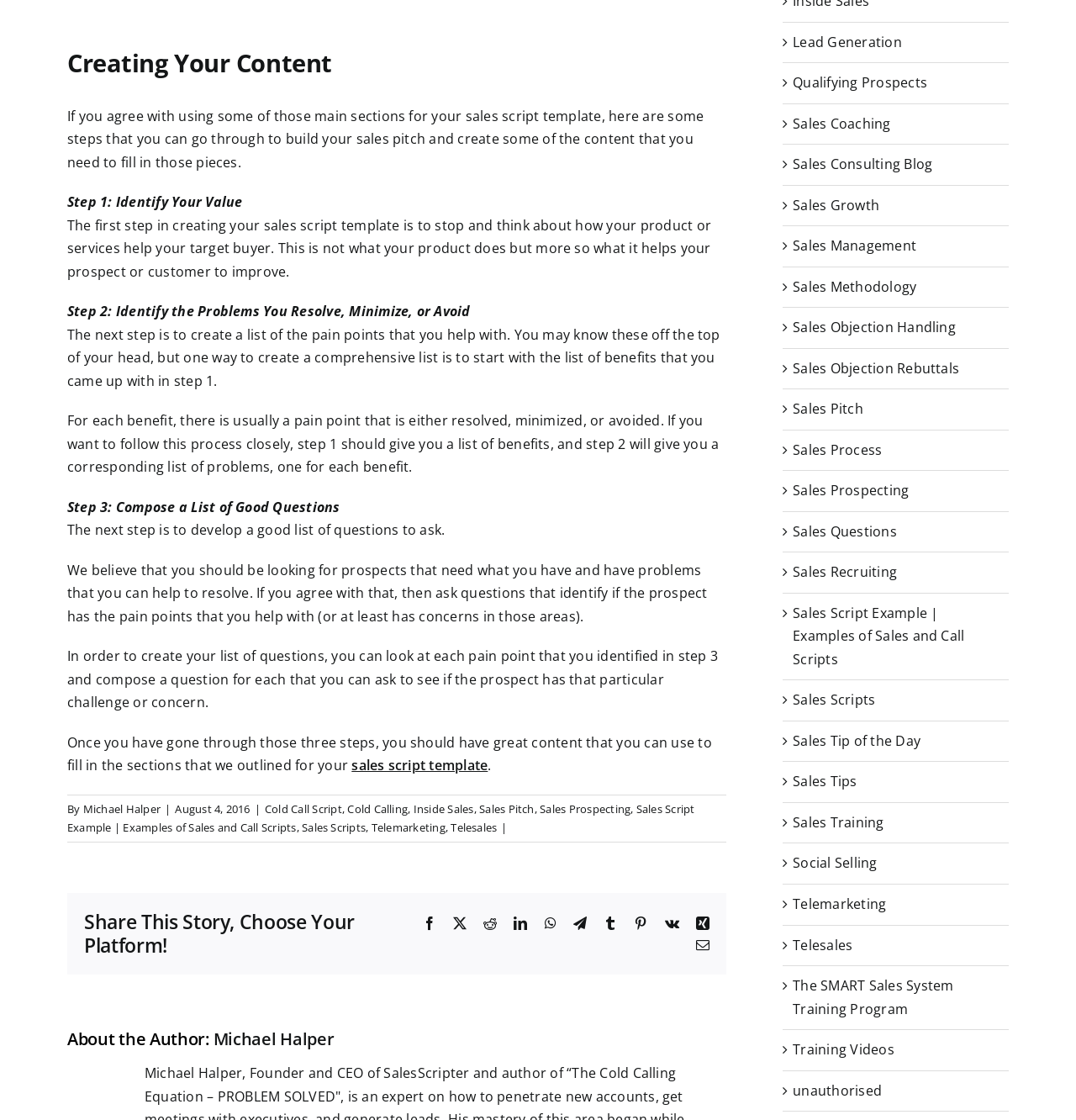Pinpoint the bounding box coordinates of the element to be clicked to execute the instruction: "Explore sales growth strategies".

[0.737, 0.173, 0.93, 0.194]